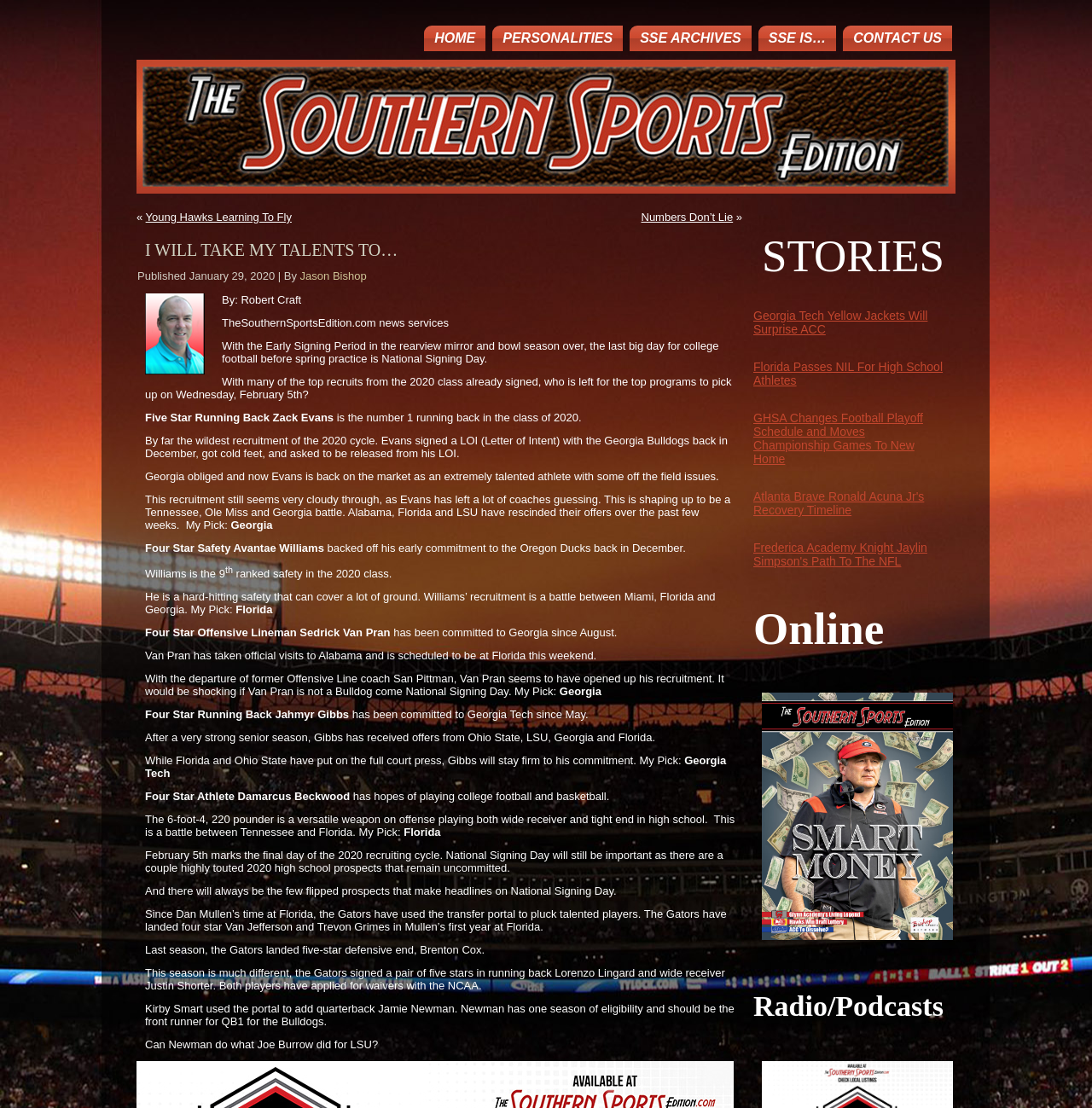Can you find the bounding box coordinates for the element to click on to achieve the instruction: "Visit 'Young Hawks Learning To Fly'"?

[0.133, 0.19, 0.267, 0.202]